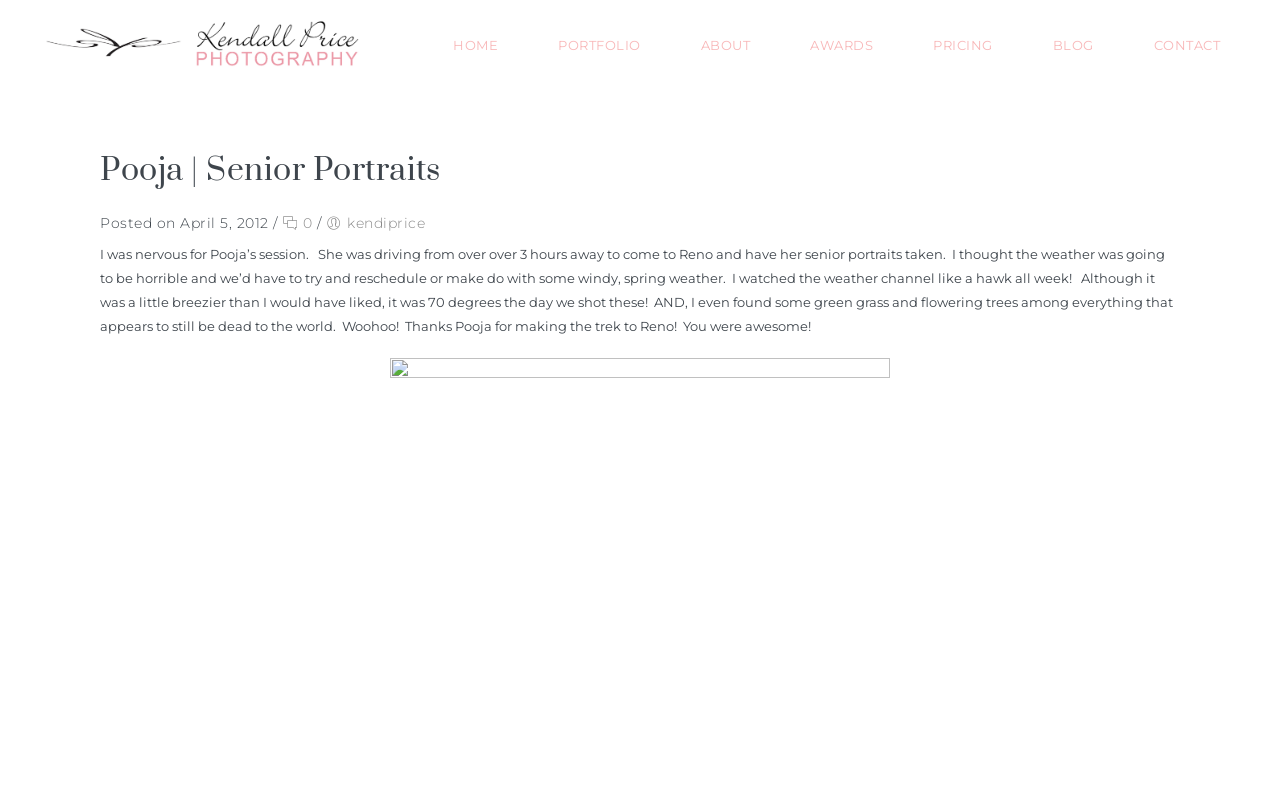Determine the bounding box coordinates (top-left x, top-left y, bottom-right x, bottom-right y) of the UI element described in the following text: title="Kendall Price Photography"

[0.023, 0.018, 0.287, 0.092]